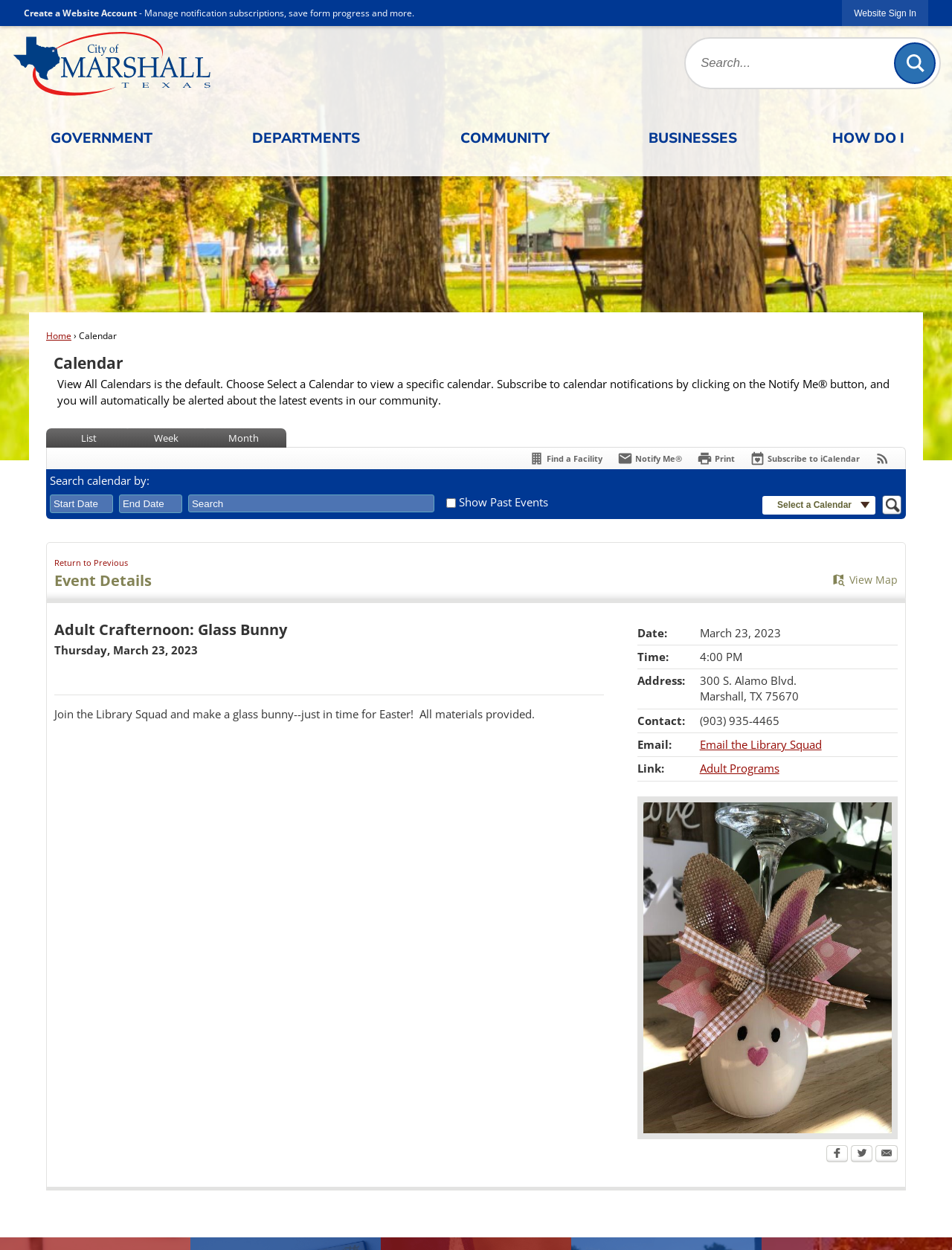What is the function of the Search calendar by section?
Please craft a detailed and exhaustive response to the question.

The Search calendar by section allows users to filter calendar events by specifying a start date, which helps to narrow down the search results and find specific events more easily.